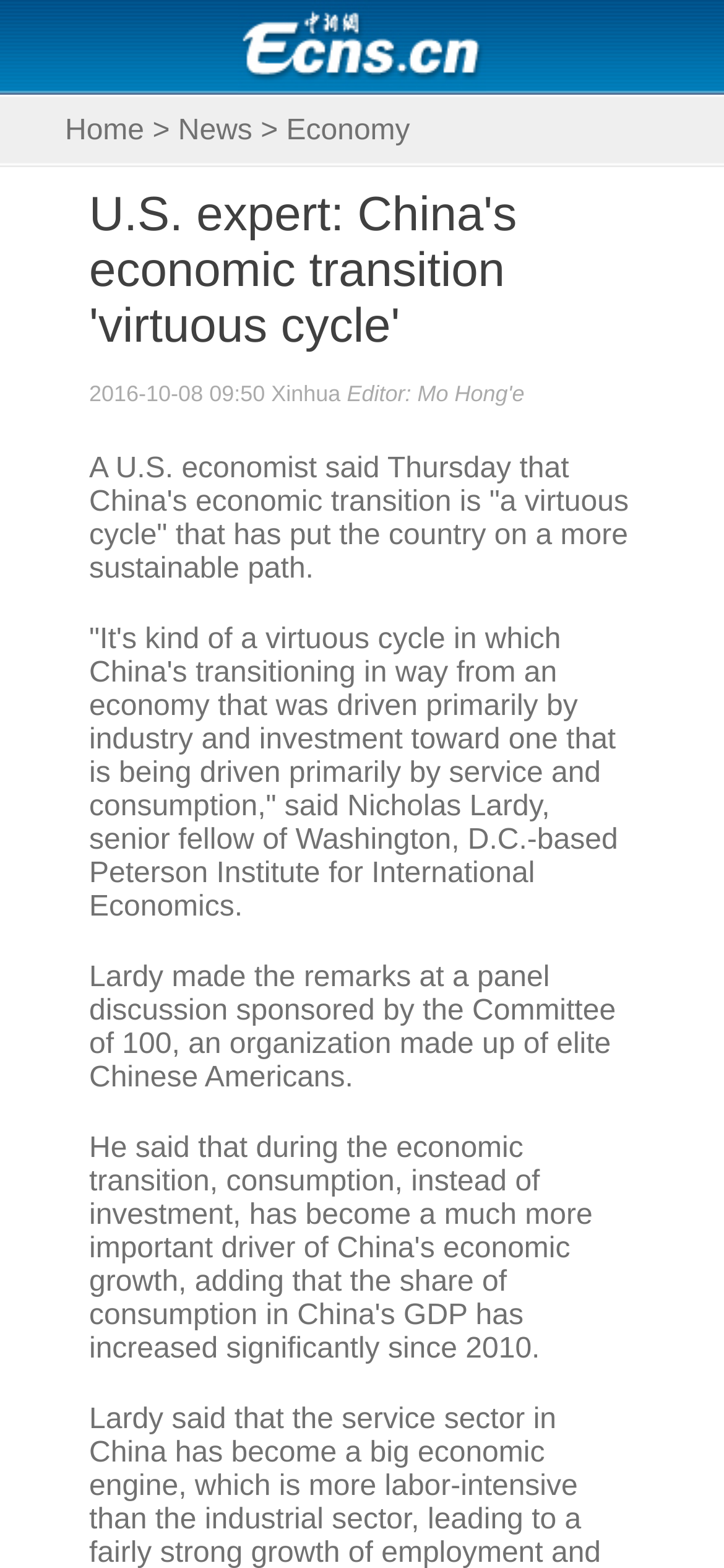What is the name of the U.S. economist quoted in the news?
Please describe in detail the information shown in the image to answer the question.

I found the name of the U.S. economist quoted in the news by reading the text in the news article, which mentions that 'Nicholas Lardy, senior fellow of Washington, D.C.-based Peterson Institute for International Economics' made some remarks about China's economic transition.